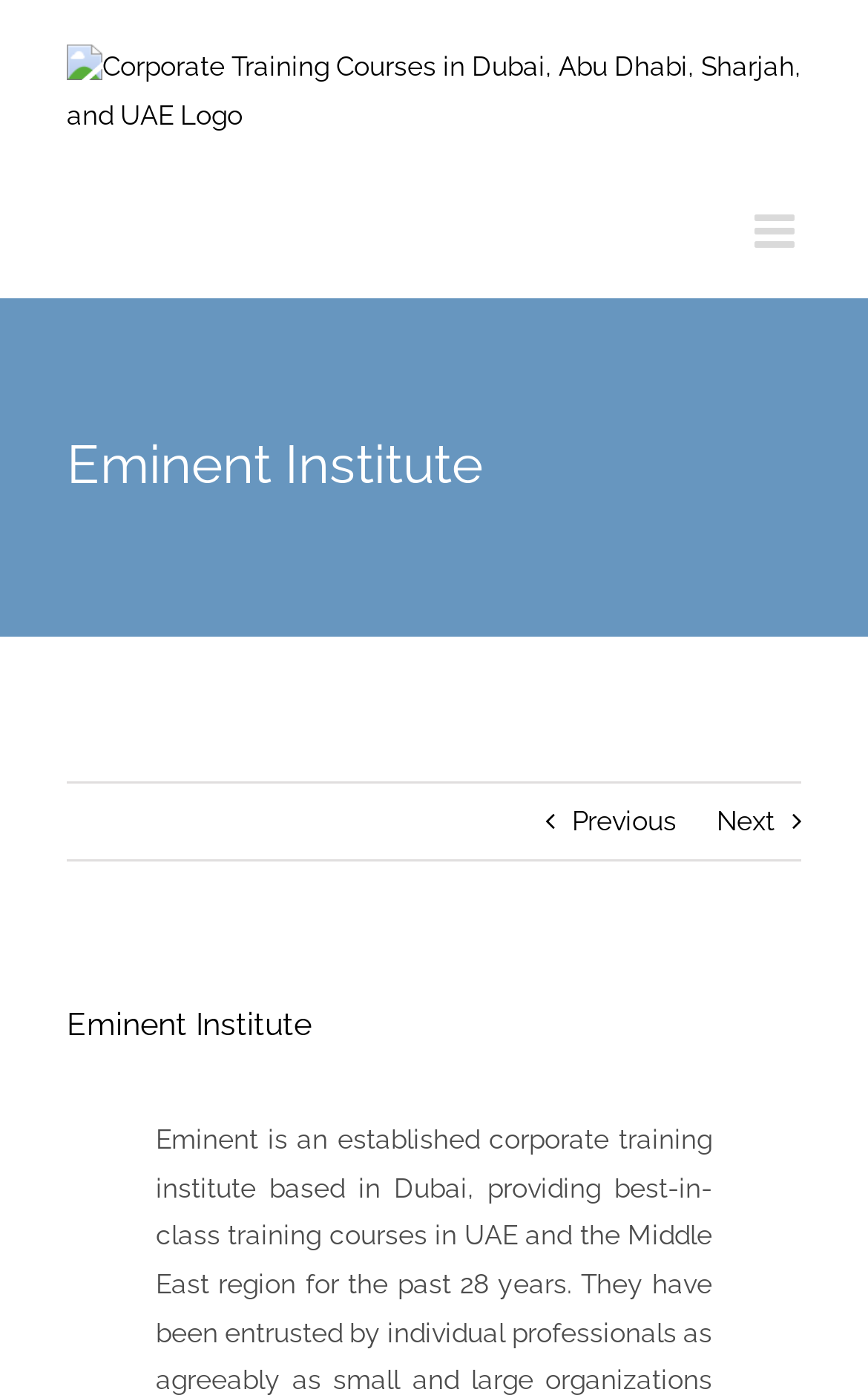How many navigation links are there?
Using the picture, provide a one-word or short phrase answer.

2